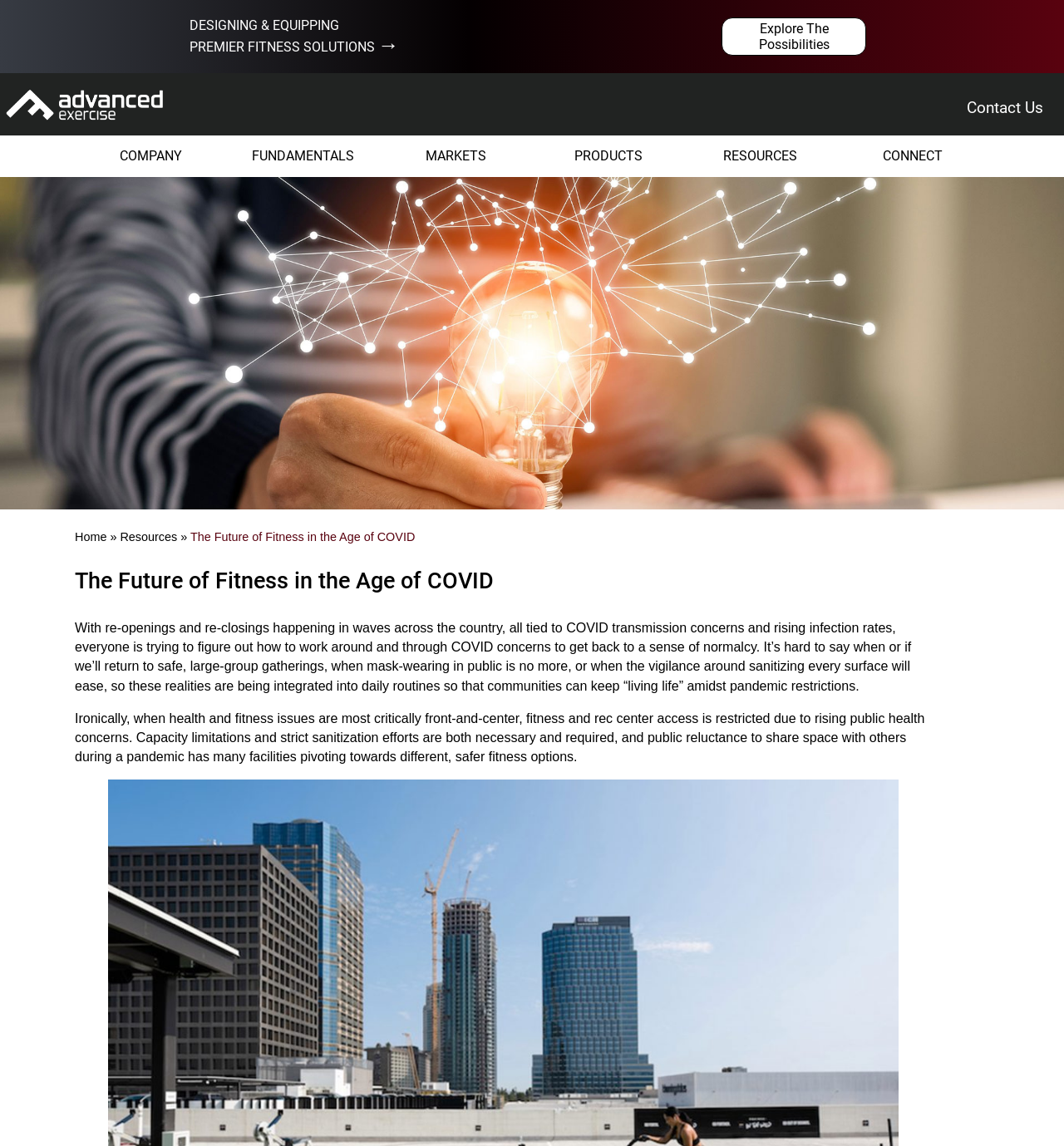Based on the image, provide a detailed and complete answer to the question: 
What is the relationship between health concerns and fitness center access?

The webpage suggests that when health concerns are most critical, fitness center access is restricted, implying an inverse relationship between the two, where increased health concerns lead to decreased access to fitness centers.